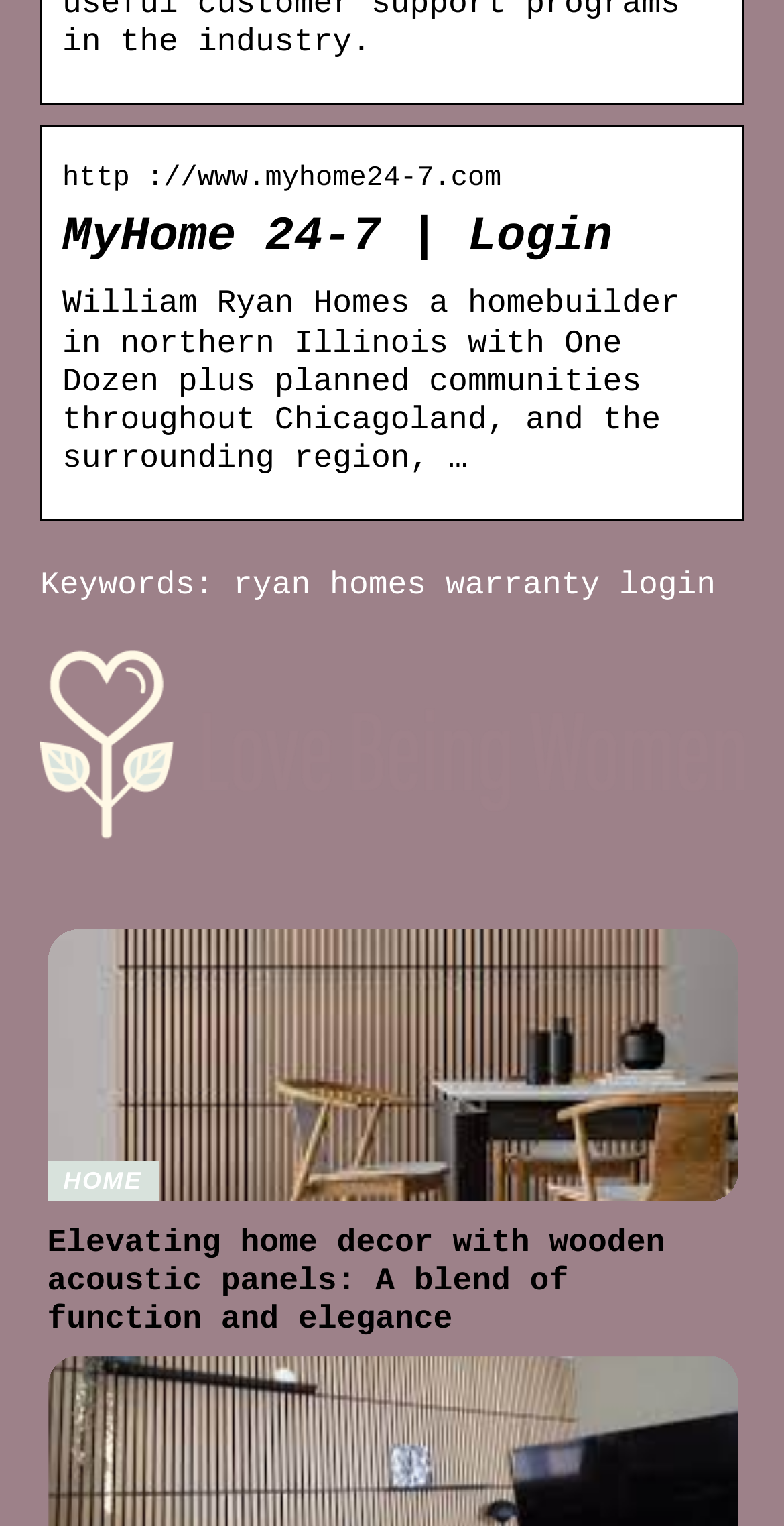What is the keyword related to the warranty?
Please provide a detailed answer to the question.

The keyword related to the warranty can be found in the static text element that lists the keywords, which is 'Keywords: ryan homes warranty login'.